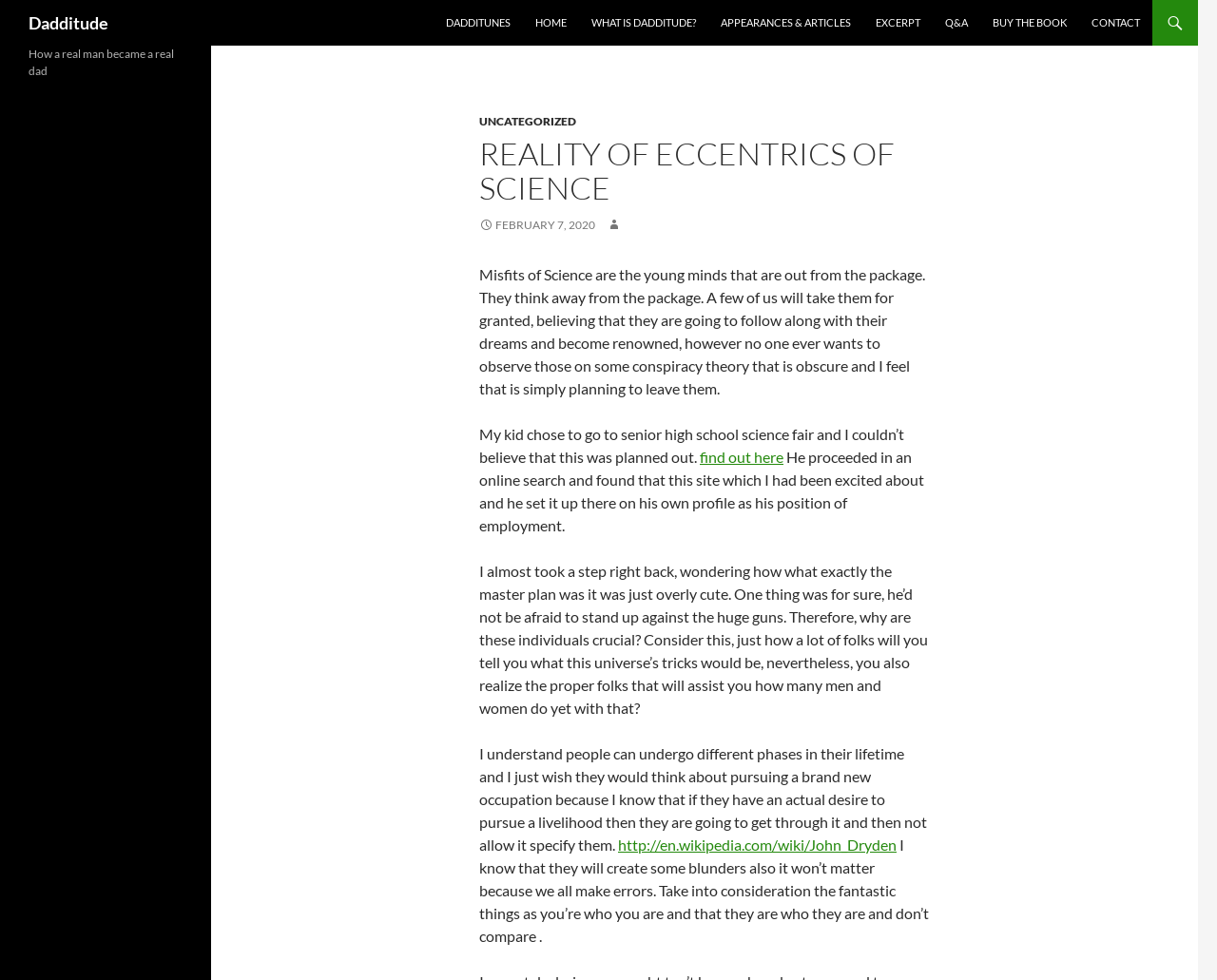Using the information from the screenshot, answer the following question thoroughly:
What is the purpose of the link 'find out here'?

The link 'find out here' is located in the middle of the article, and based on the context, it seems to be pointing to more information about the science fair project mentioned in the previous sentence.